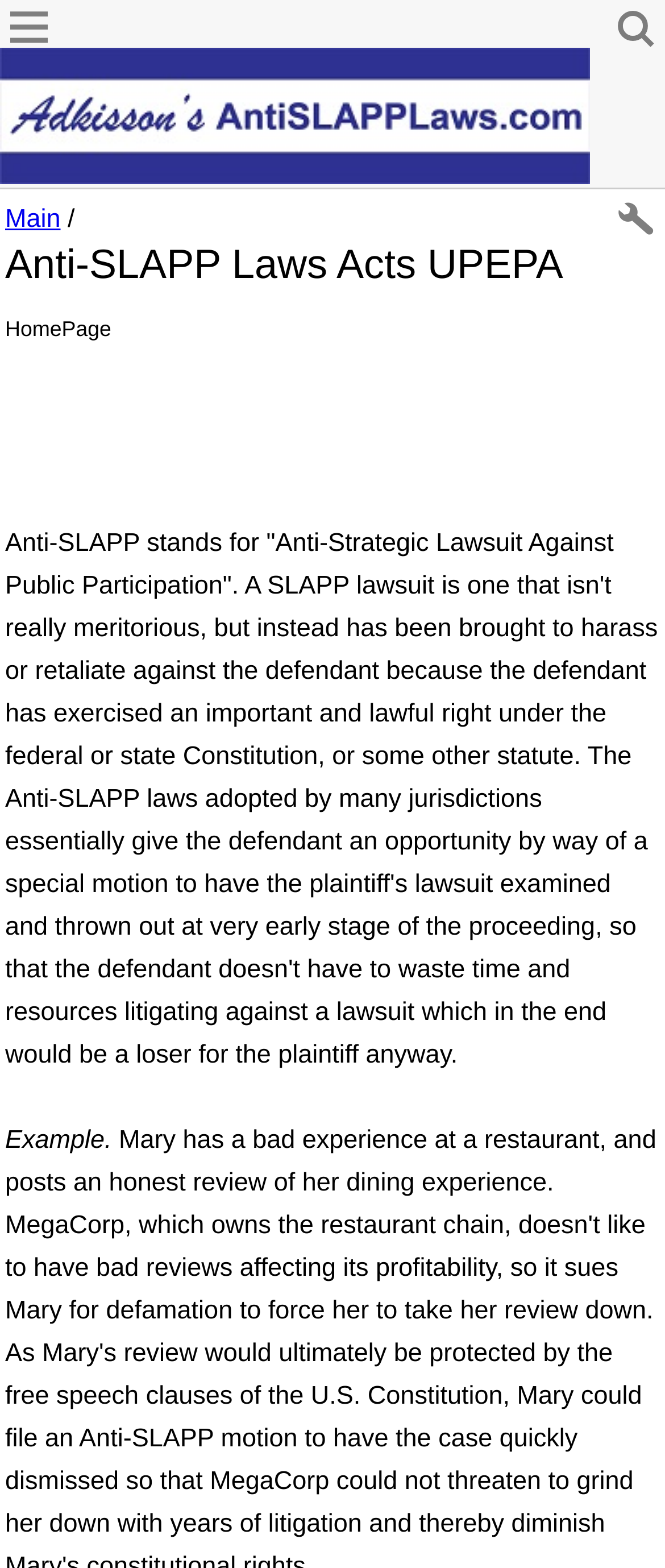What is the relationship between a SLAPP lawsuit and the Constitution?
Look at the screenshot and respond with a single word or phrase.

SLAPP lawsuits violate Constitutional rights